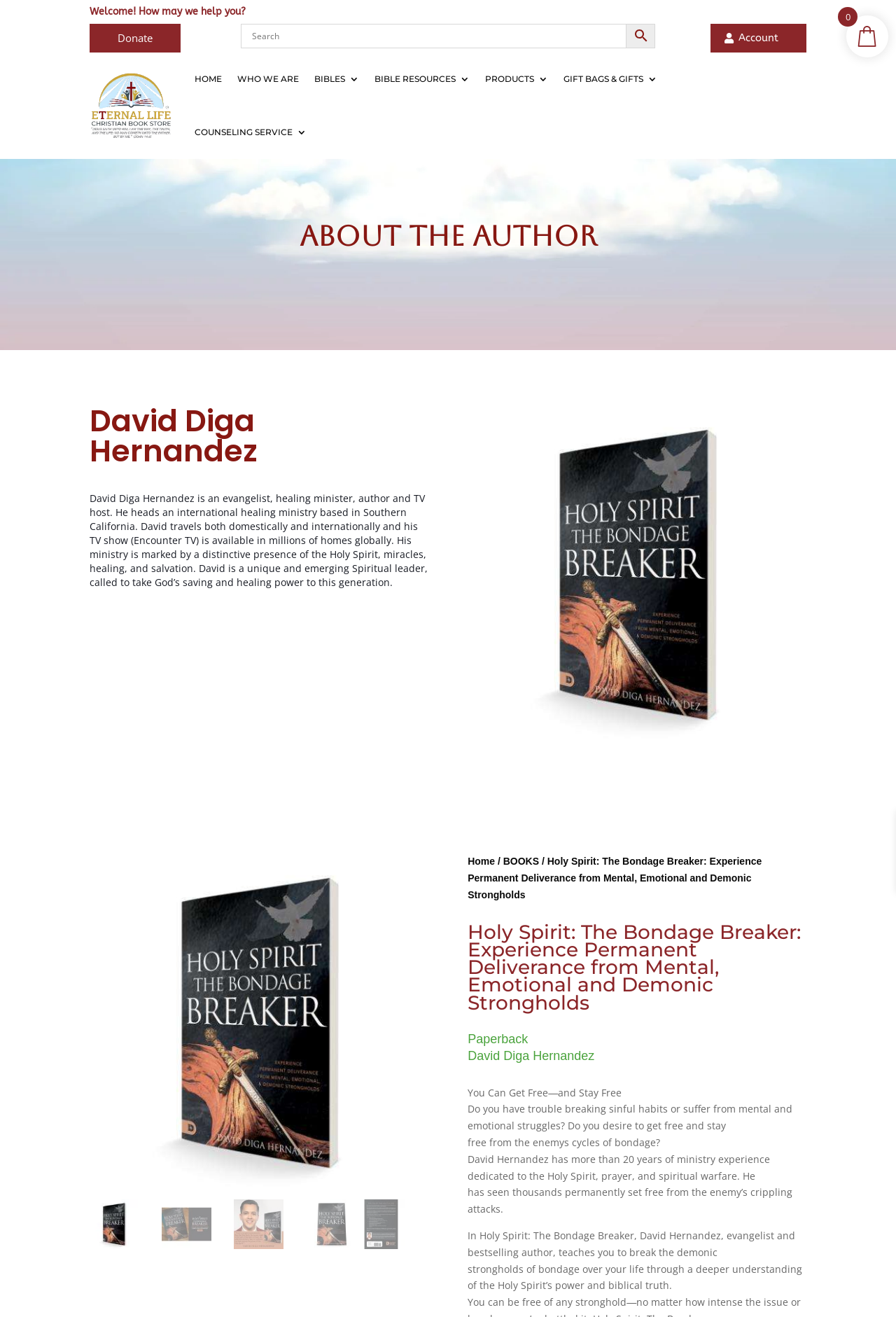Please provide a comprehensive answer to the question based on the screenshot: What is the format of the book?

I found the answer by looking at the static text element that says 'Paperback'.